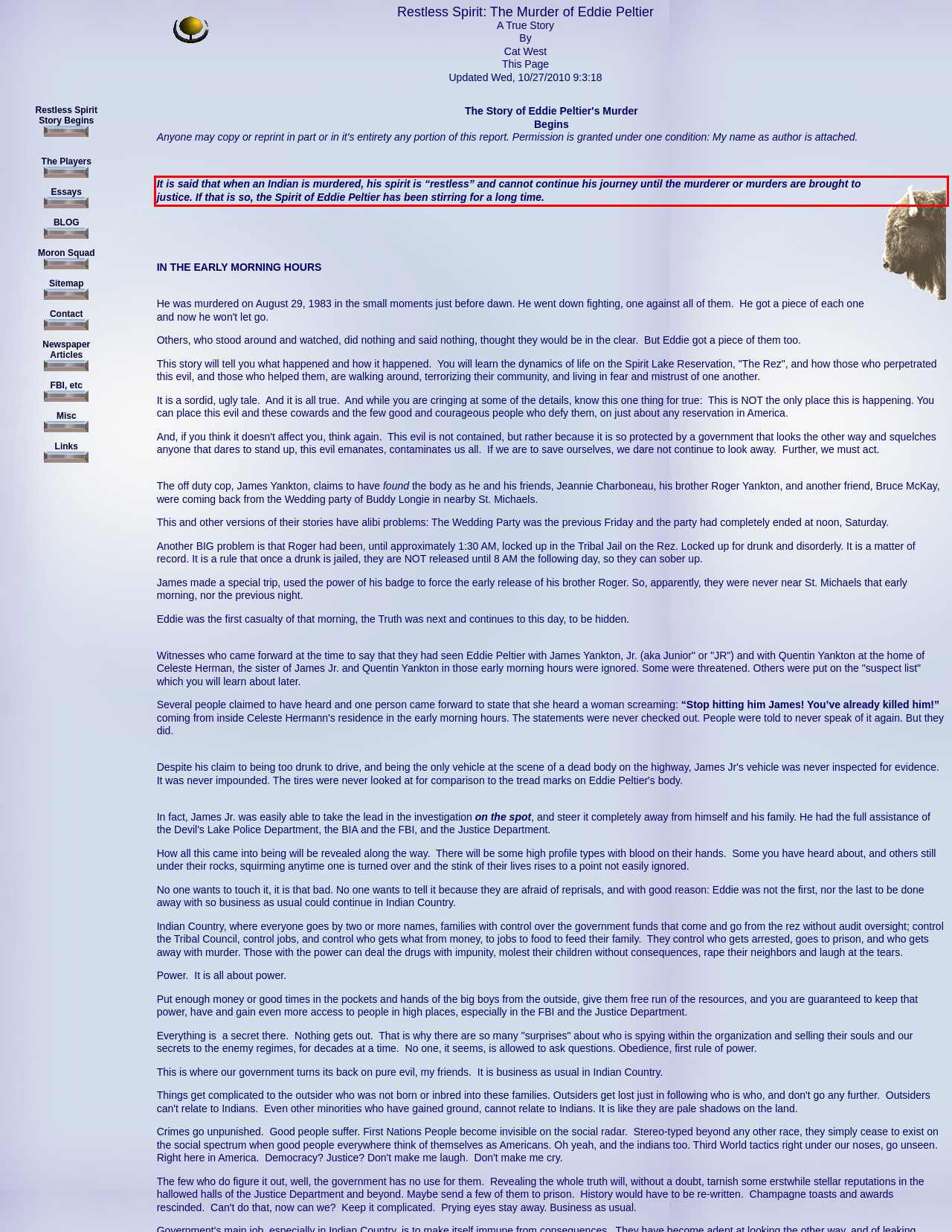You have a screenshot of a webpage where a UI element is enclosed in a red rectangle. Perform OCR to capture the text inside this red rectangle.

It is said that when an Indian is murdered, his spirit is “restless” and cannot continue his journey until the murderer or murders are brought to justice. If that is so, the Spirit of Eddie Peltier has been stirring for a long time.